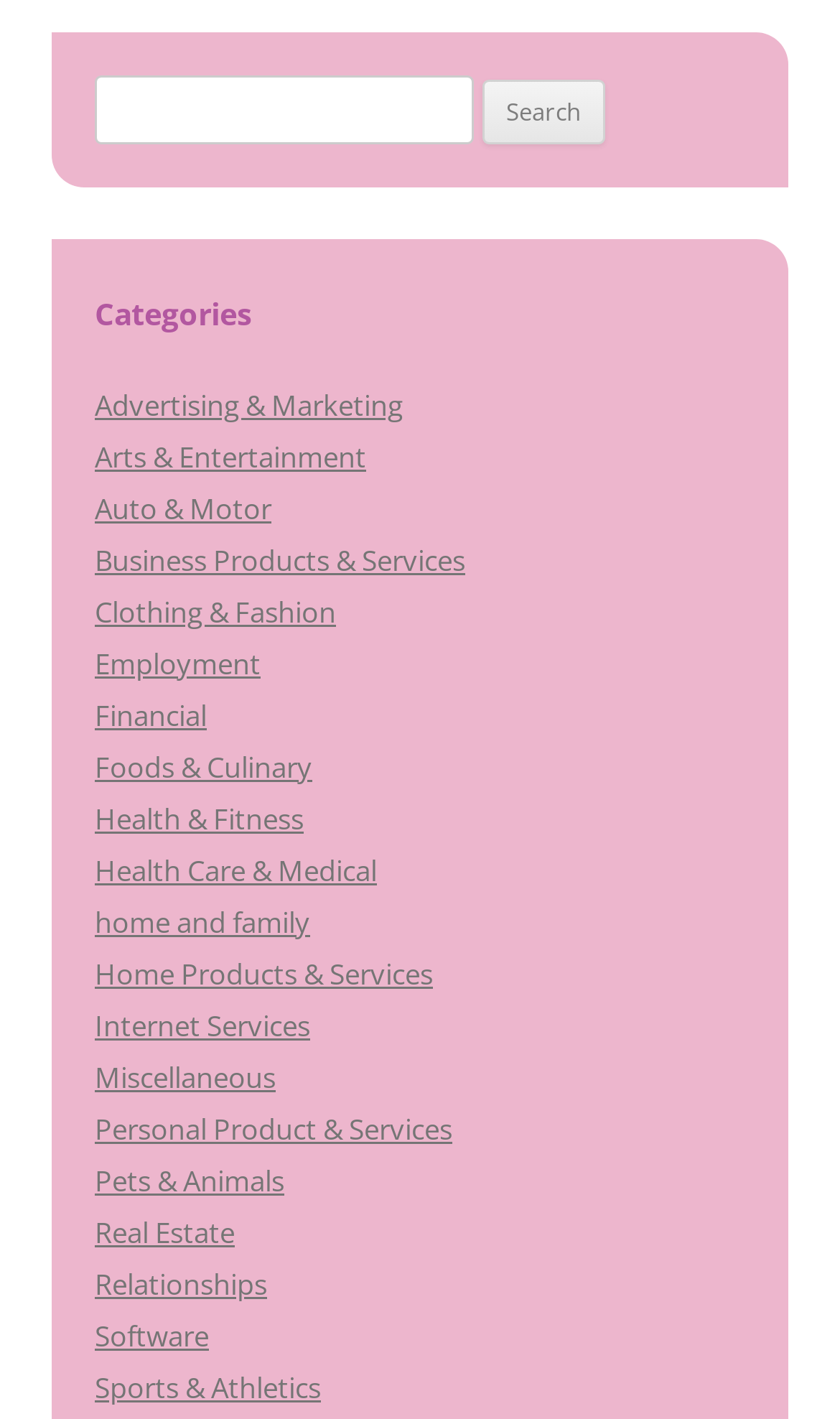What is the function of the 'Search' button?
Answer the question with as much detail as you can, using the image as a reference.

The 'Search' button is located next to the textbox and is likely used to submit the search query entered in the textbox.